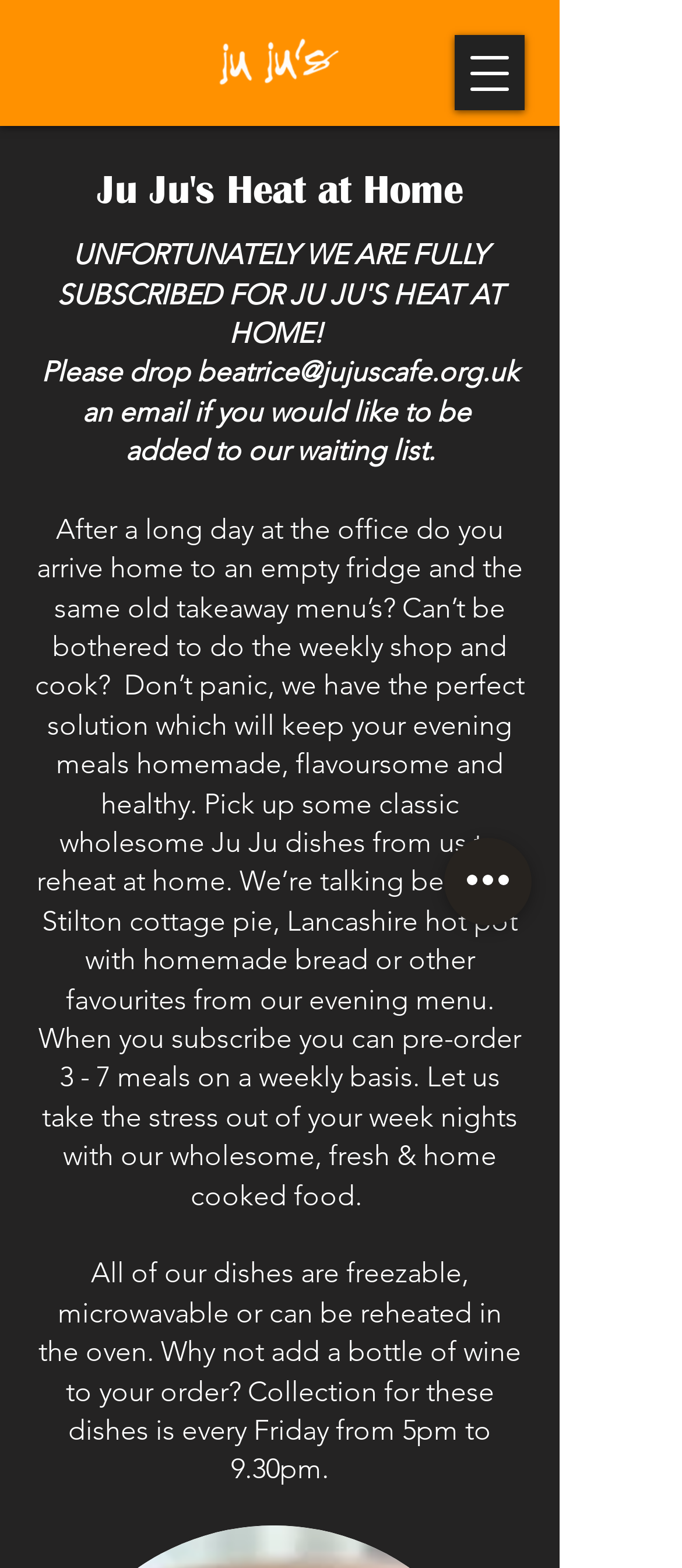Extract the main headline from the webpage and generate its text.

Ju Ju's Heat at Home